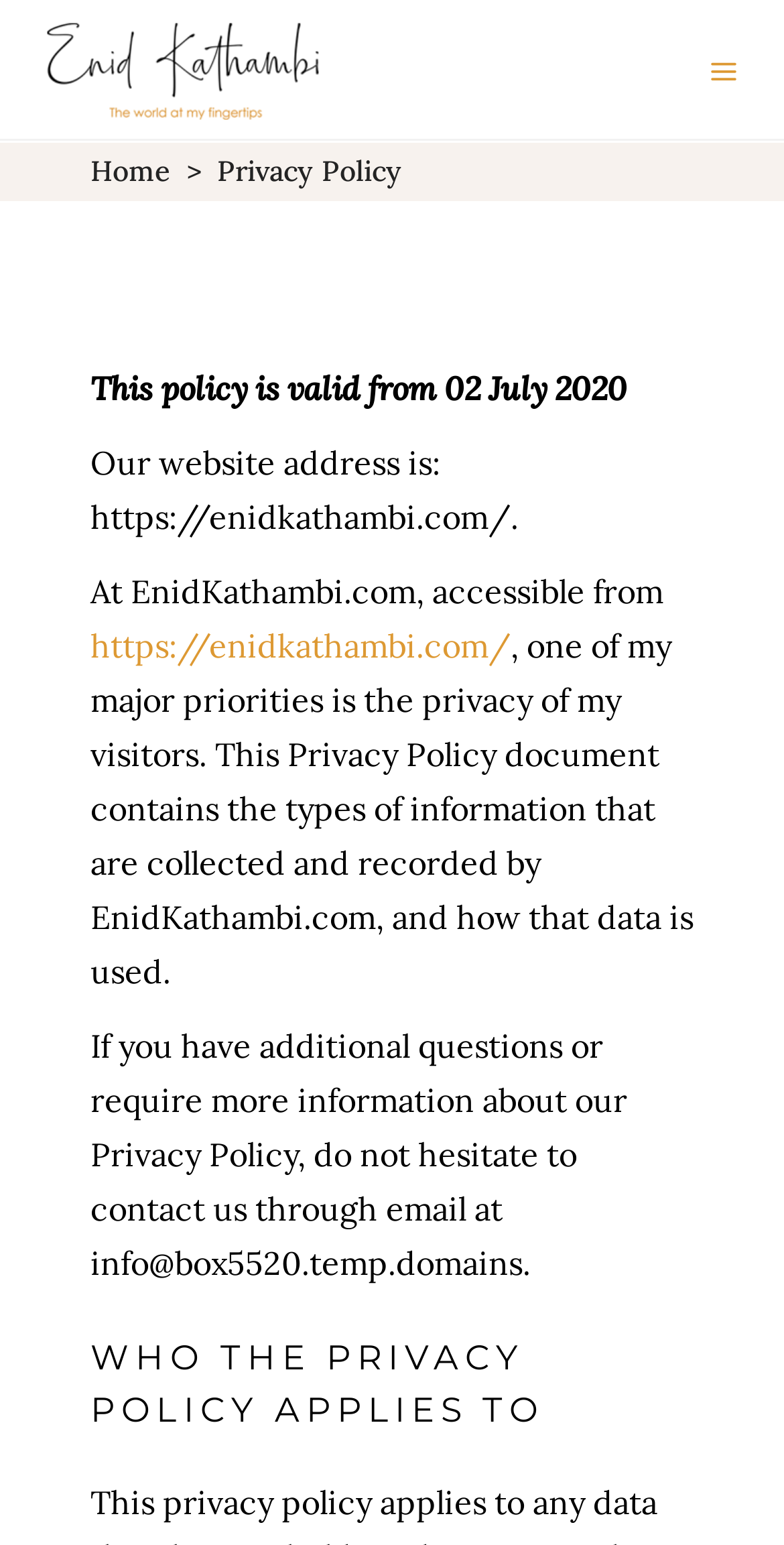Please provide a detailed answer to the question below based on the screenshot: 
How can I contact the website owner?

I found the contact information by looking at the StaticText element that says 'If you have additional questions or require more information about our Privacy Policy, do not hesitate to contact us through email at info@box5520.temp.domains'.